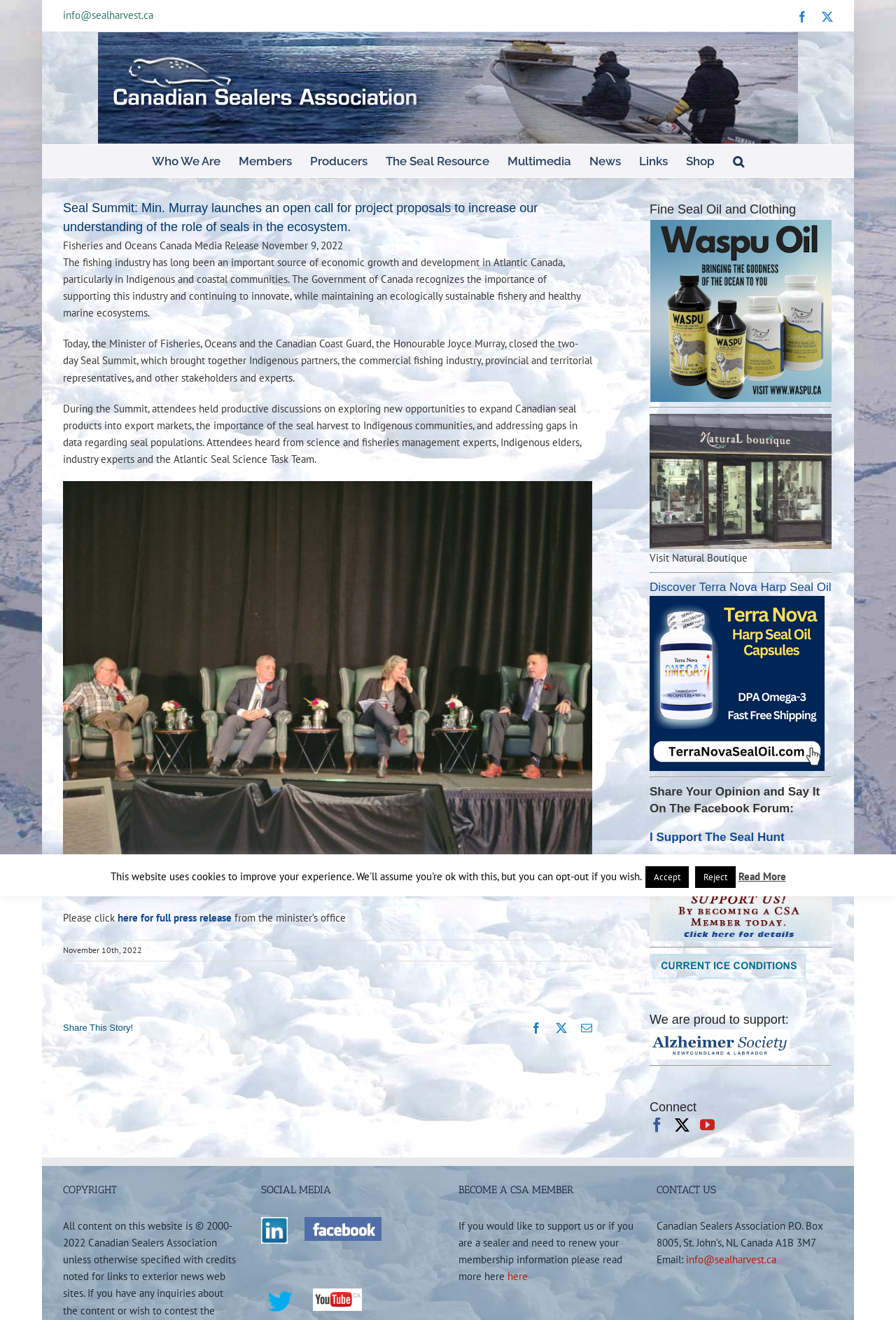Given the description of a UI element: "aria-label="YouTube"", identify the bounding box coordinates of the matching element in the webpage screenshot.

[0.781, 0.846, 0.798, 0.858]